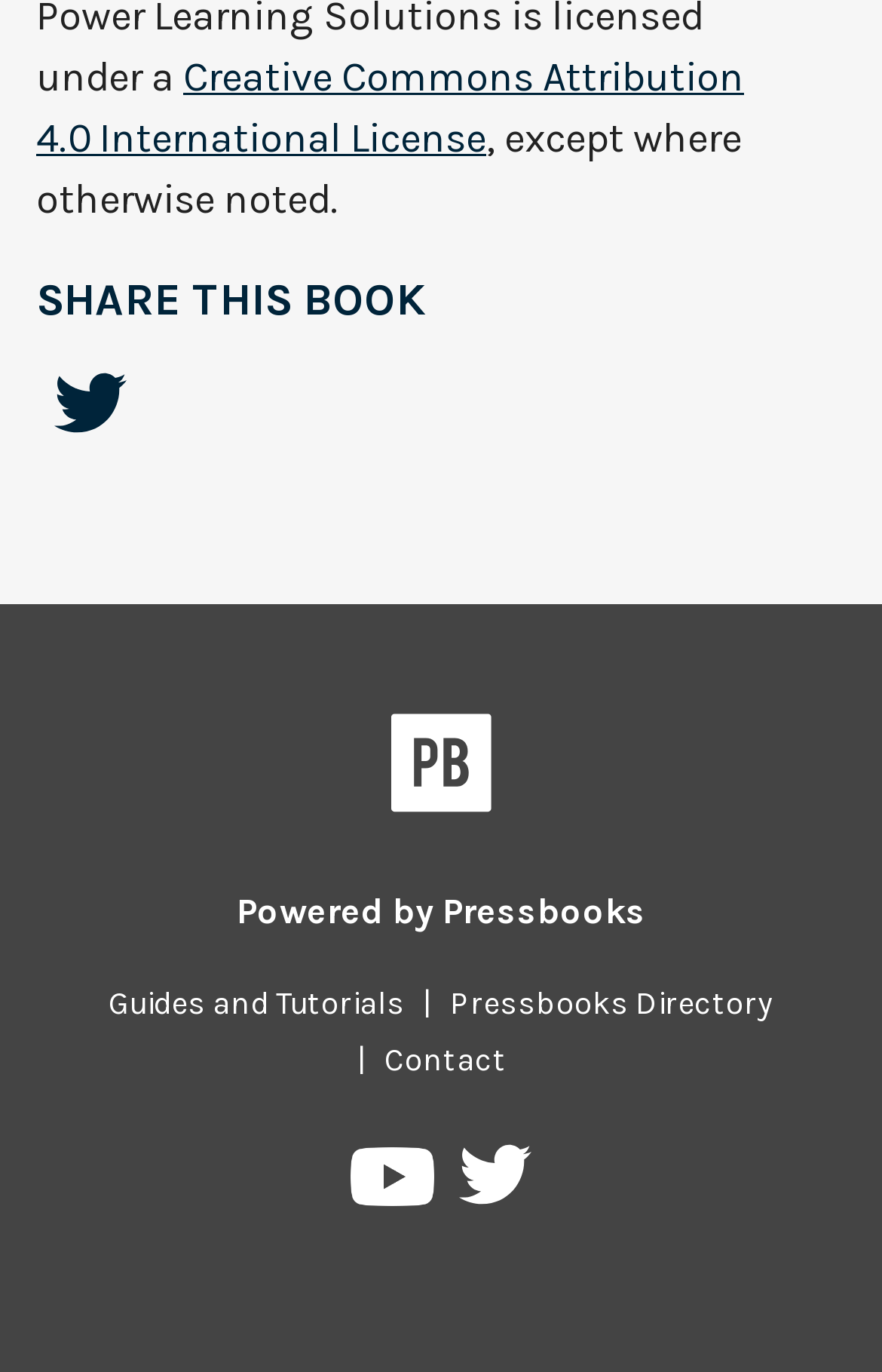Could you provide the bounding box coordinates for the portion of the screen to click to complete this instruction: "Go to Pressbooks homepage"?

[0.442, 0.52, 0.558, 0.606]